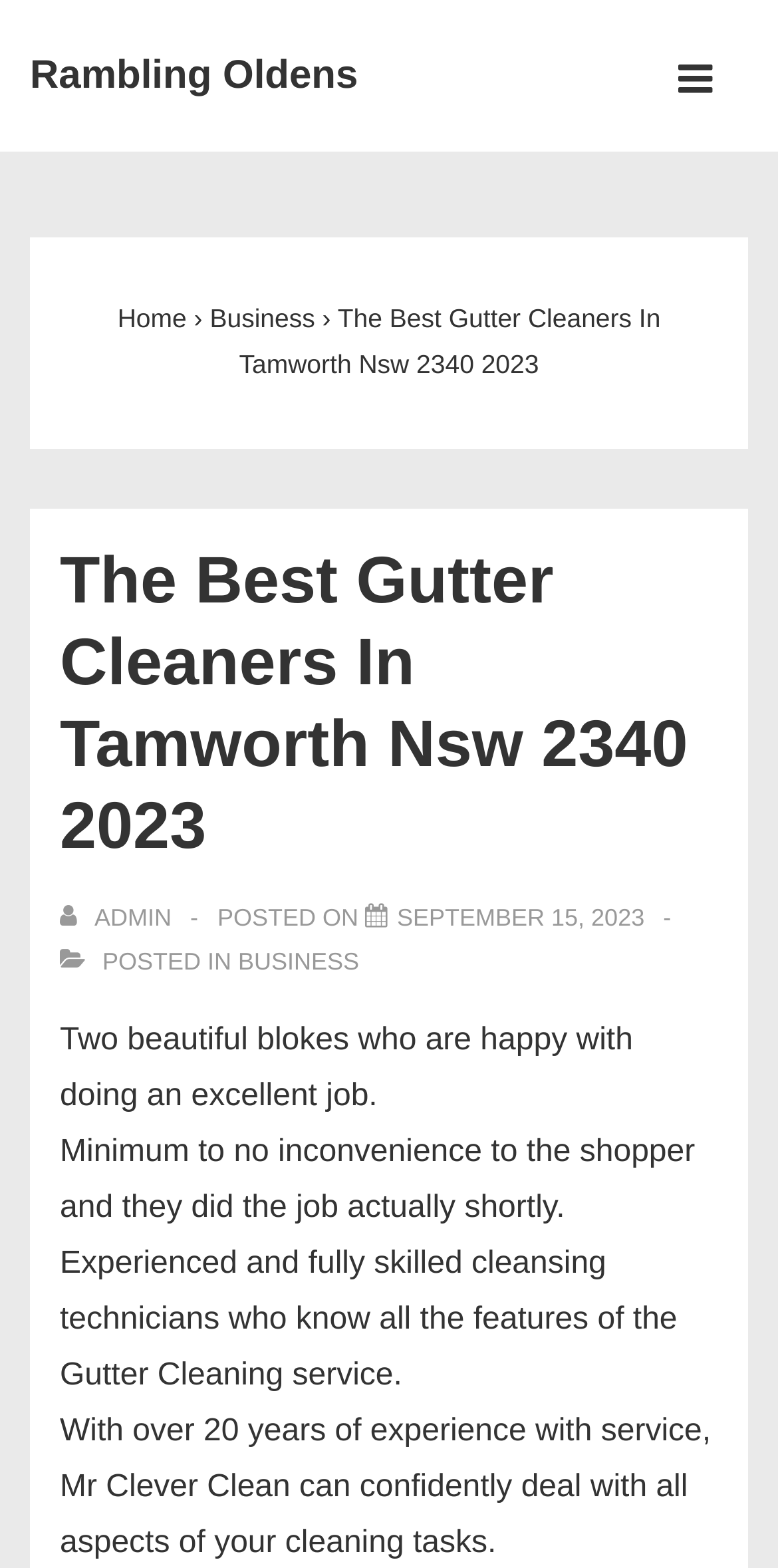Provide the bounding box coordinates for the UI element described in this sentence: "Home". The coordinates should be four float values between 0 and 1, i.e., [left, top, right, bottom].

[0.151, 0.193, 0.24, 0.212]